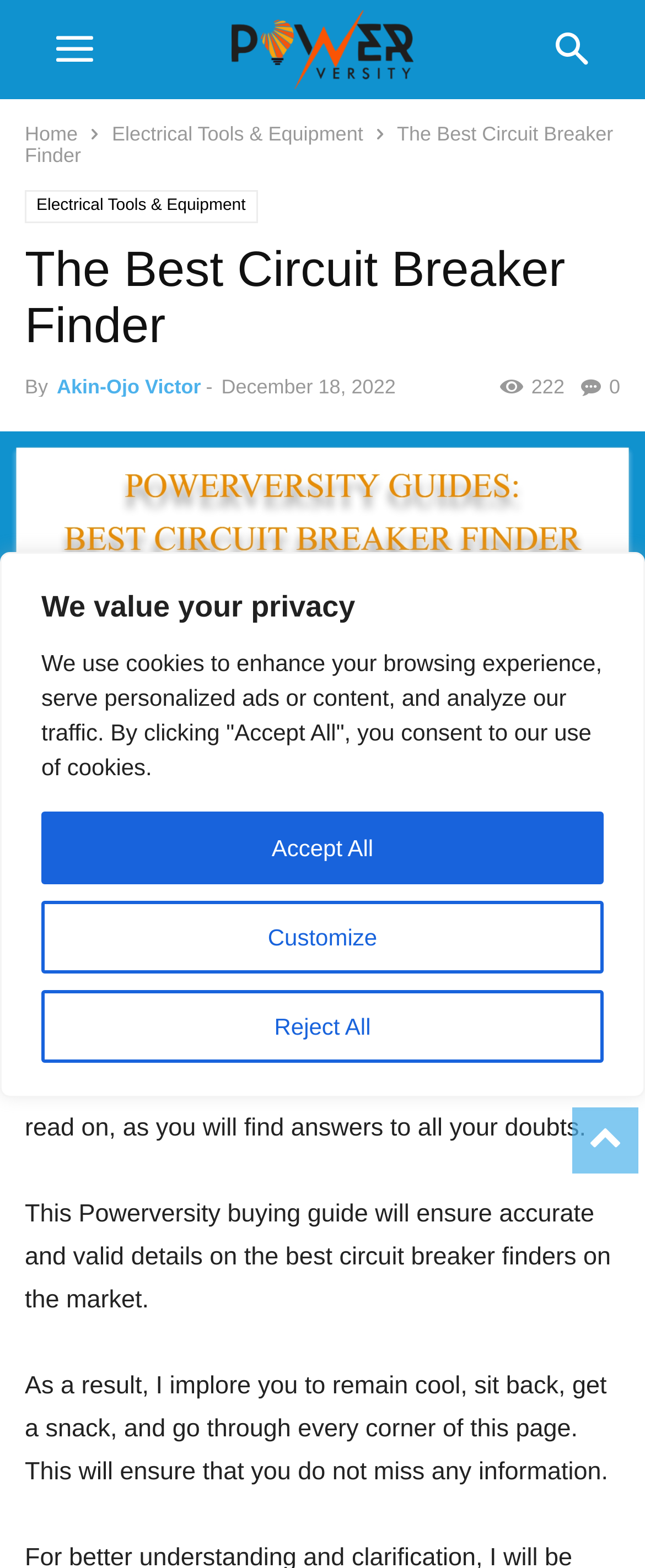Use a single word or phrase to answer the following:
What is the purpose of the PowerVersity buying guide?

To provide accurate and valid details